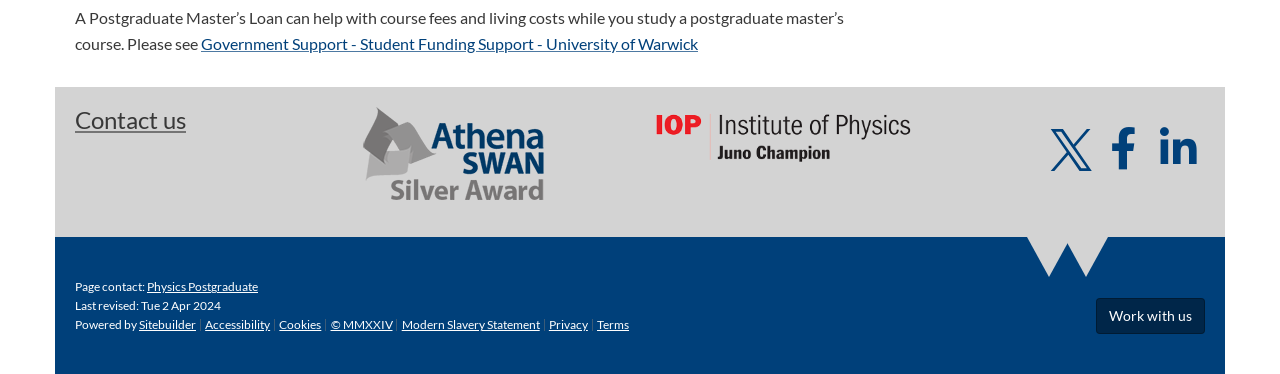Identify the bounding box coordinates for the element you need to click to achieve the following task: "Contact us". Provide the bounding box coordinates as four float numbers between 0 and 1, in the form [left, top, right, bottom].

[0.059, 0.282, 0.145, 0.359]